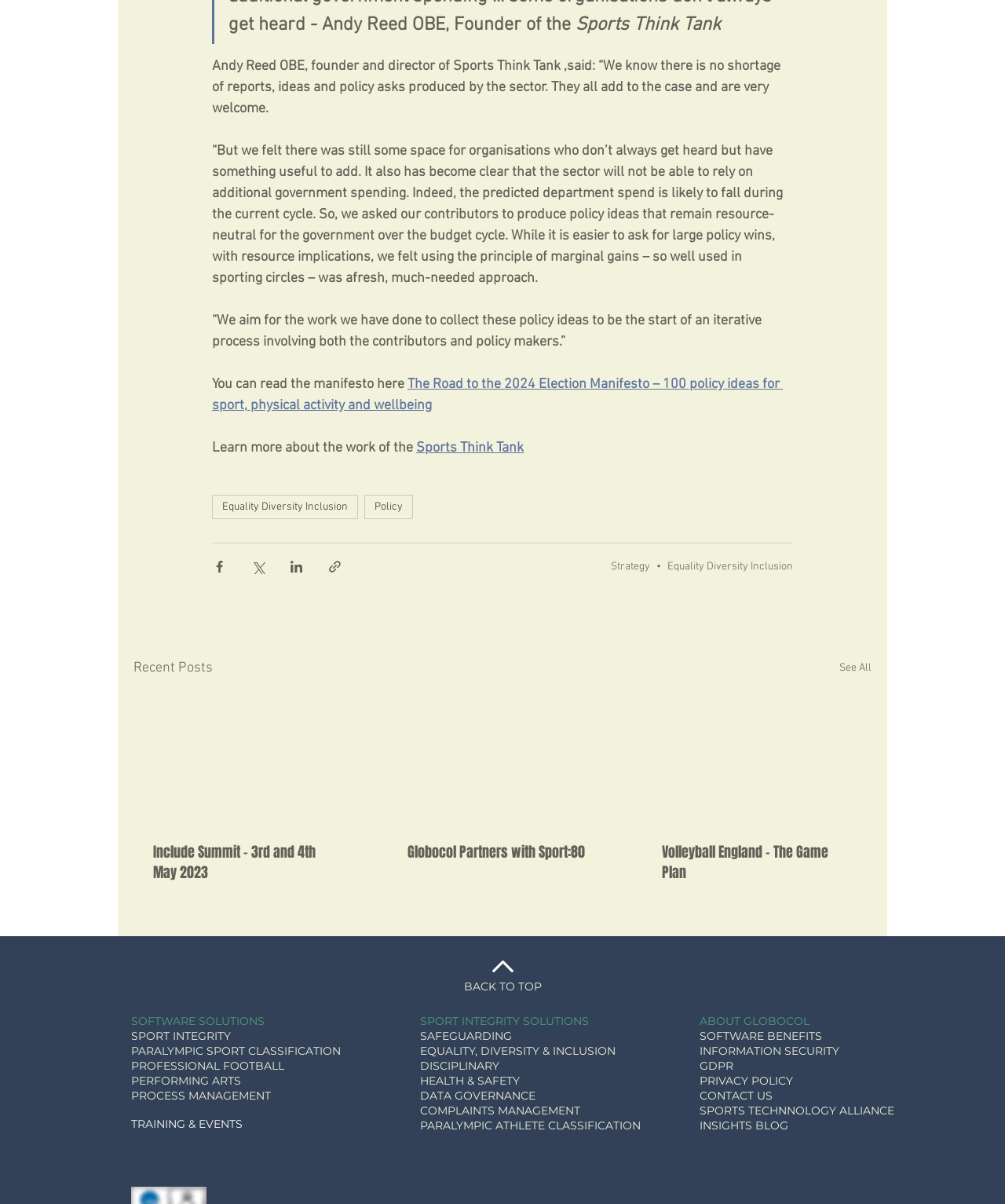Please identify the bounding box coordinates of the area that needs to be clicked to follow this instruction: "Go to the Include Summit page".

[0.152, 0.699, 0.34, 0.733]